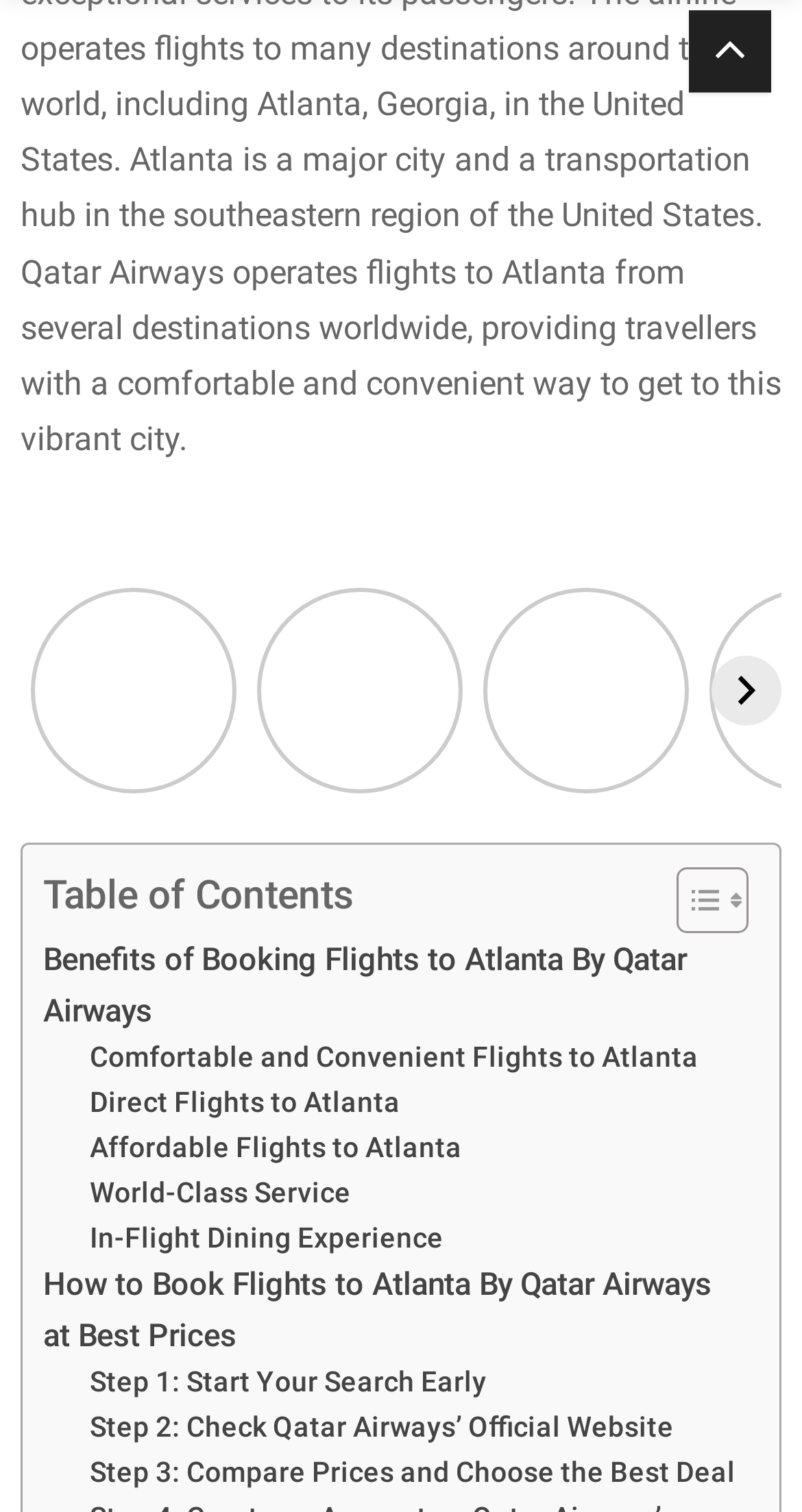Identify the bounding box of the HTML element described here: "Affordable Flights to Atlanta". Provide the coordinates as four float numbers between 0 and 1: [left, top, right, bottom].

[0.112, 0.745, 0.576, 0.774]